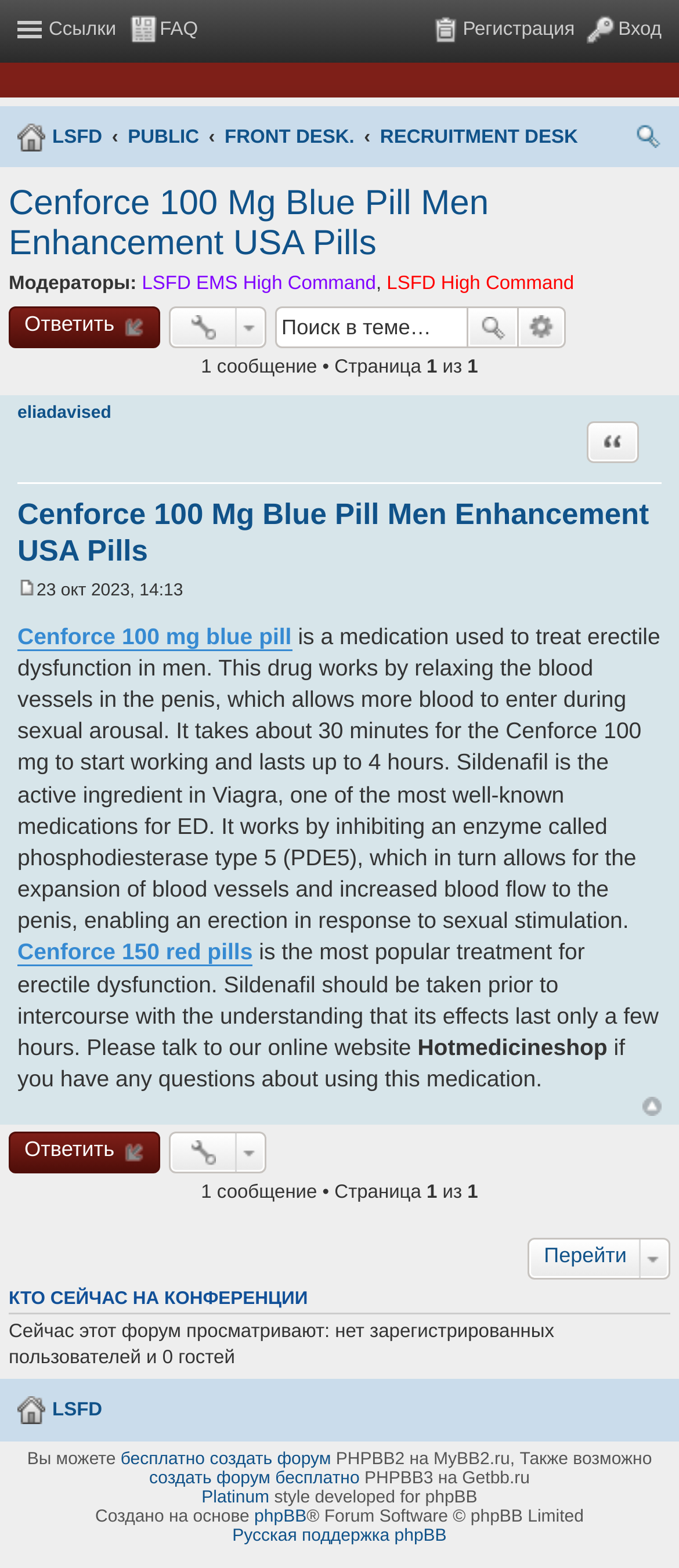Can you find the bounding box coordinates for the element that needs to be clicked to execute this instruction: "Go to FAQ page"? The coordinates should be given as four float numbers between 0 and 1, i.e., [left, top, right, bottom].

[0.189, 0.006, 0.292, 0.032]